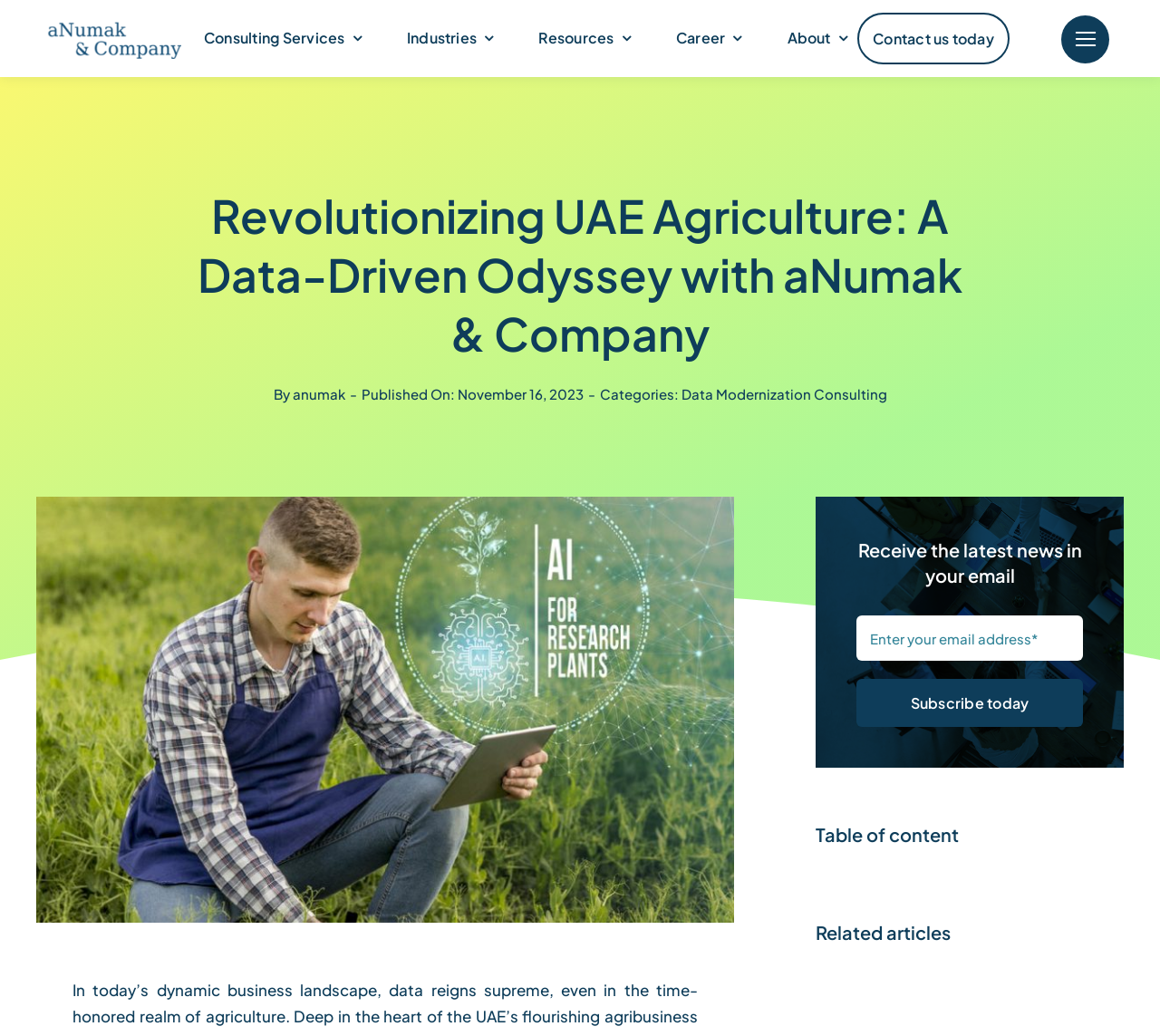Find the bounding box coordinates of the element's region that should be clicked in order to follow the given instruction: "Enter your email address". The coordinates should consist of four float numbers between 0 and 1, i.e., [left, top, right, bottom].

[0.738, 0.594, 0.934, 0.638]